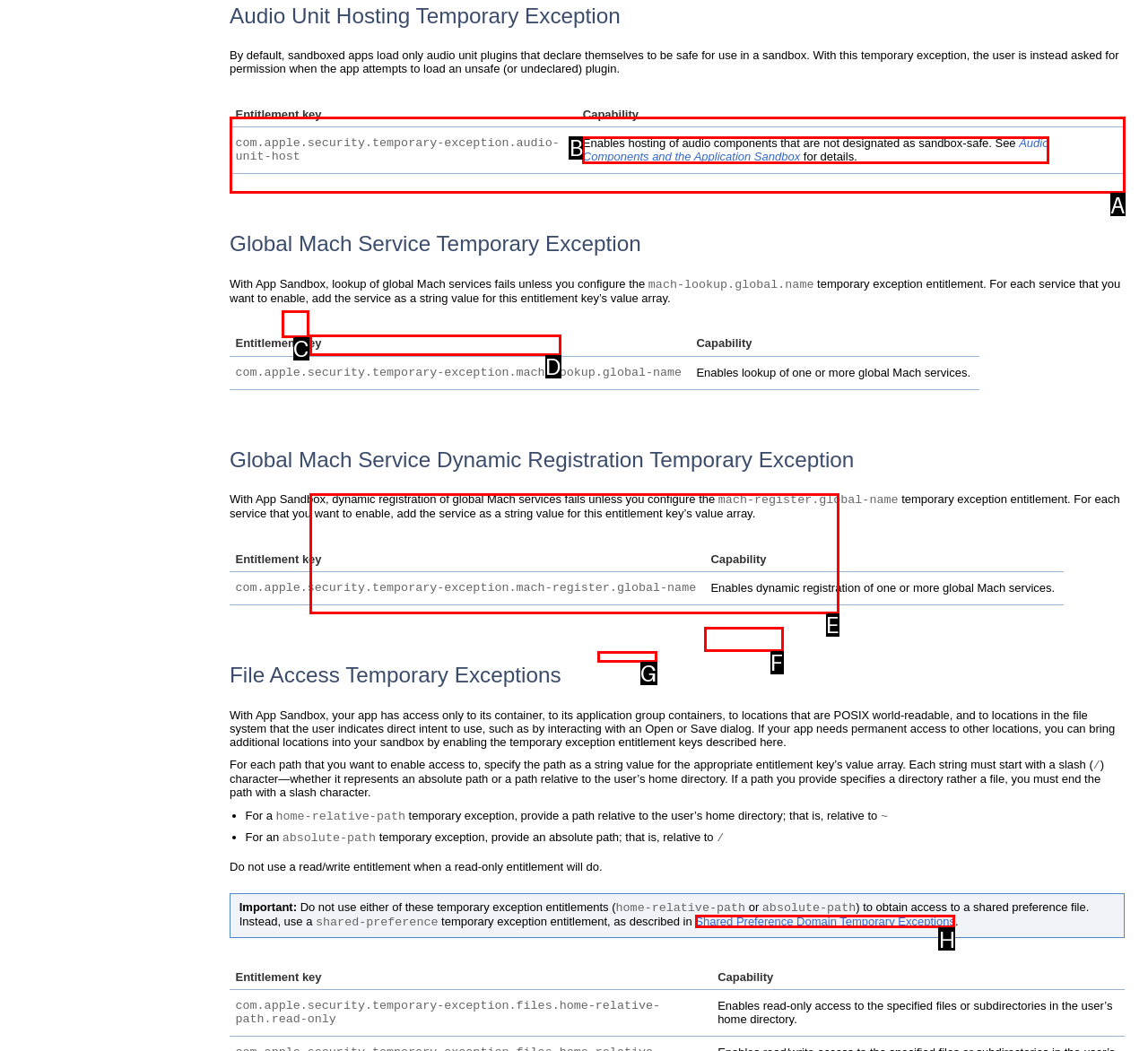Choose the UI element you need to click to carry out the task: Click the 'Shared Preference Domain Temporary Exceptions' link.
Respond with the corresponding option's letter.

H